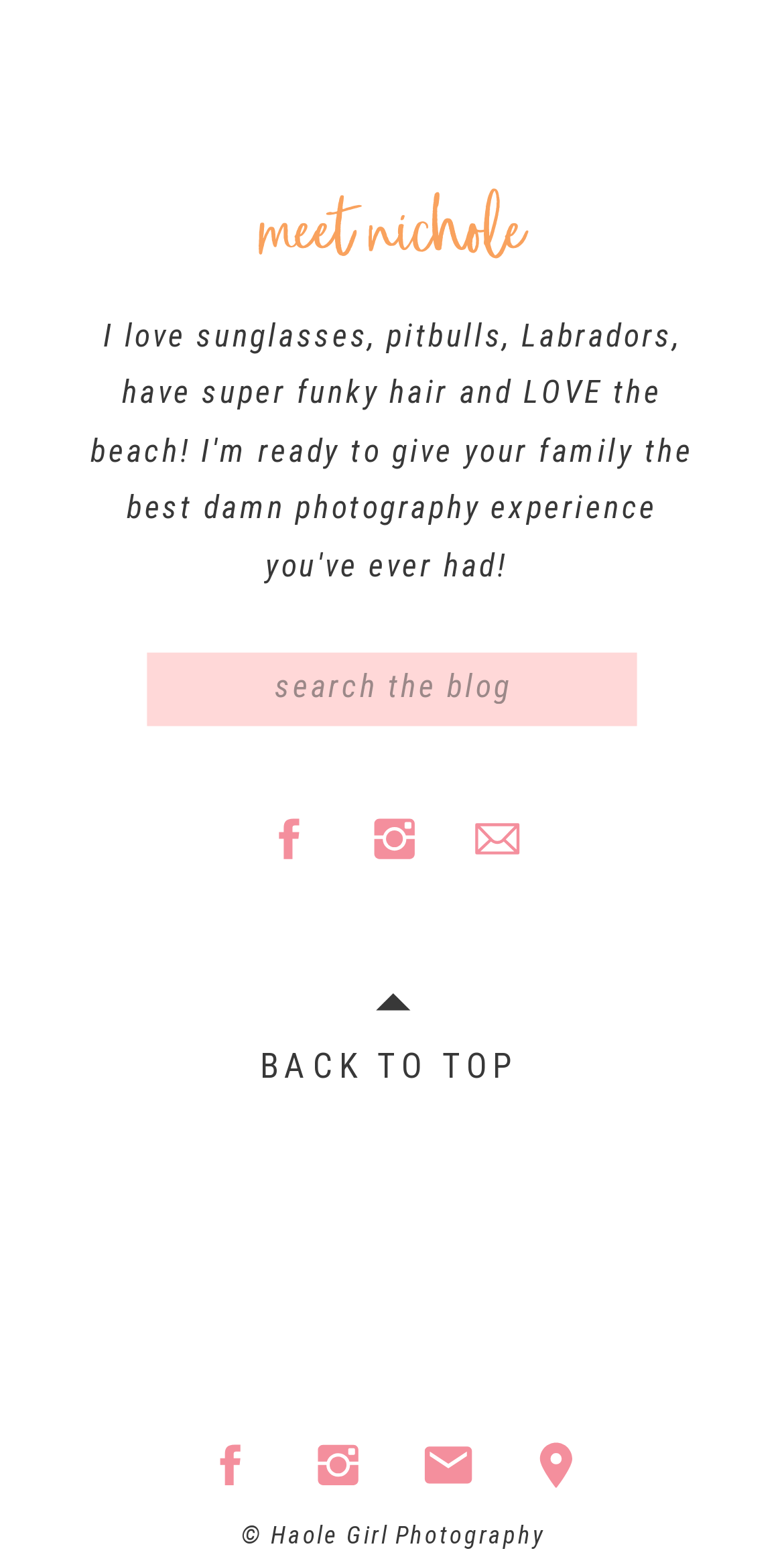Indicate the bounding box coordinates of the element that must be clicked to execute the instruction: "Search for something". The coordinates should be given as four float numbers between 0 and 1, i.e., [left, top, right, bottom].

[0.206, 0.424, 0.797, 0.449]